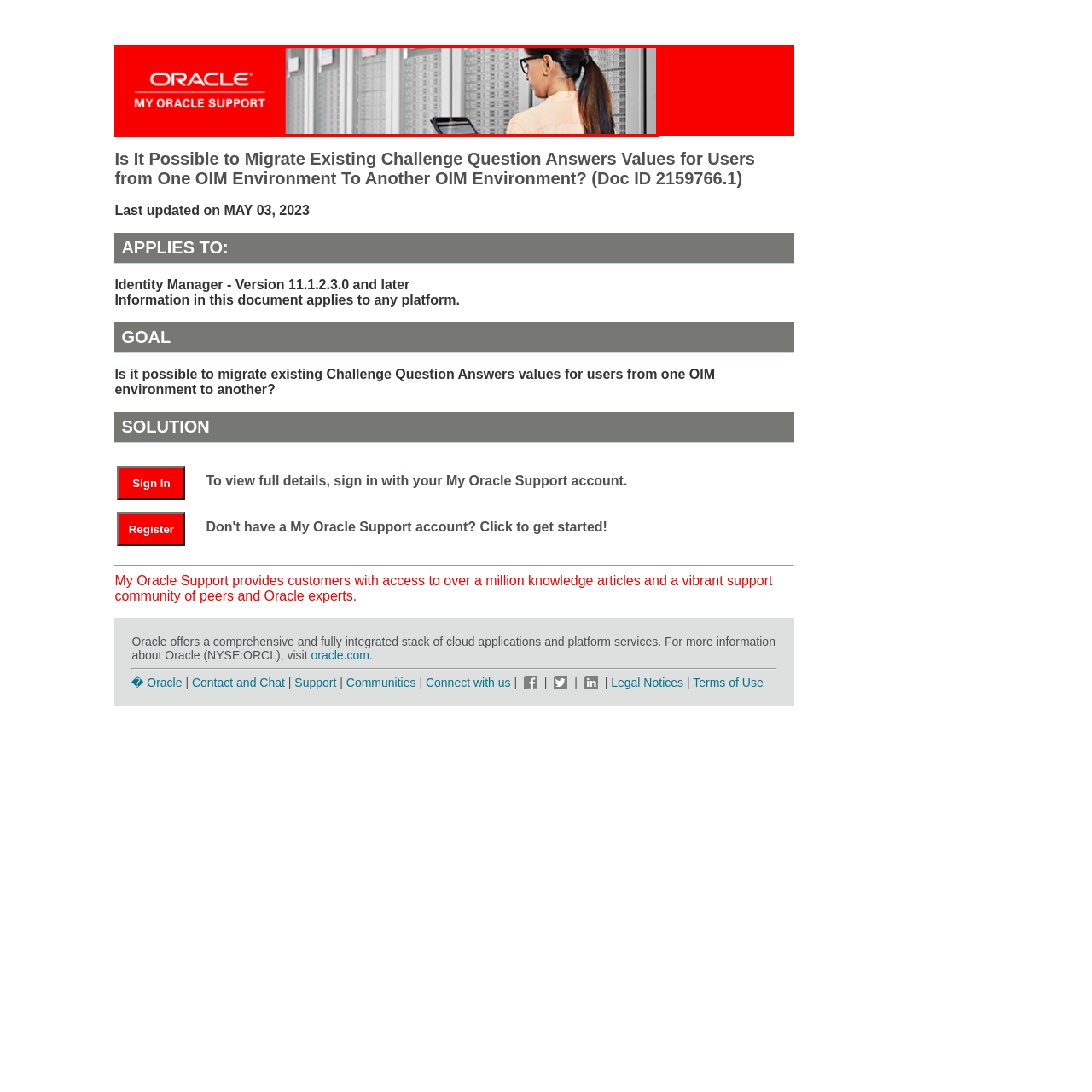What is the background of the image?
View the image encased in the red bounding box and respond with a detailed answer informed by the visual information.

The image features a data center environment, and the background displays rows of server racks, which are typically found in such settings, indicating that the woman is working in a computing or data center environment.